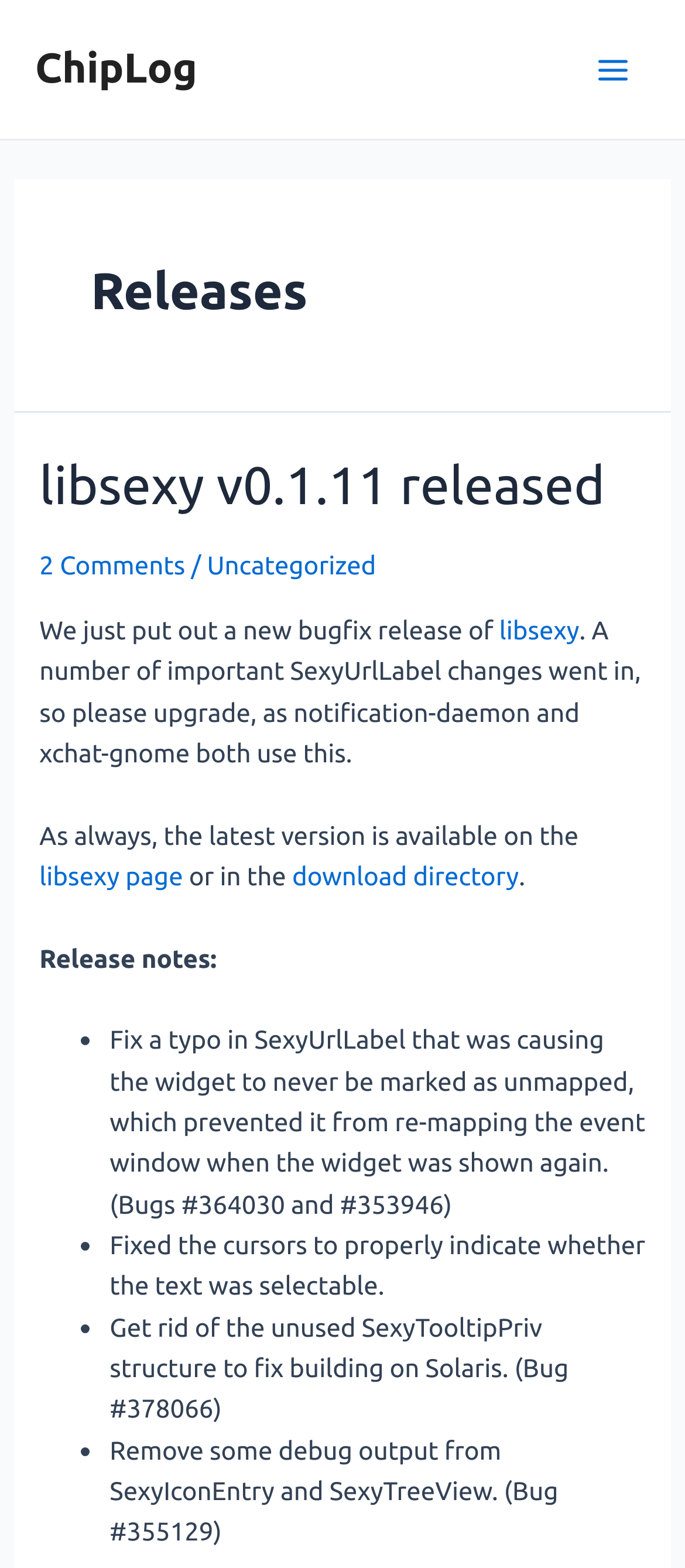Can you pinpoint the bounding box coordinates for the clickable element required for this instruction: "Read about 2023 NFL Rookies to Watch"? The coordinates should be four float numbers between 0 and 1, i.e., [left, top, right, bottom].

None